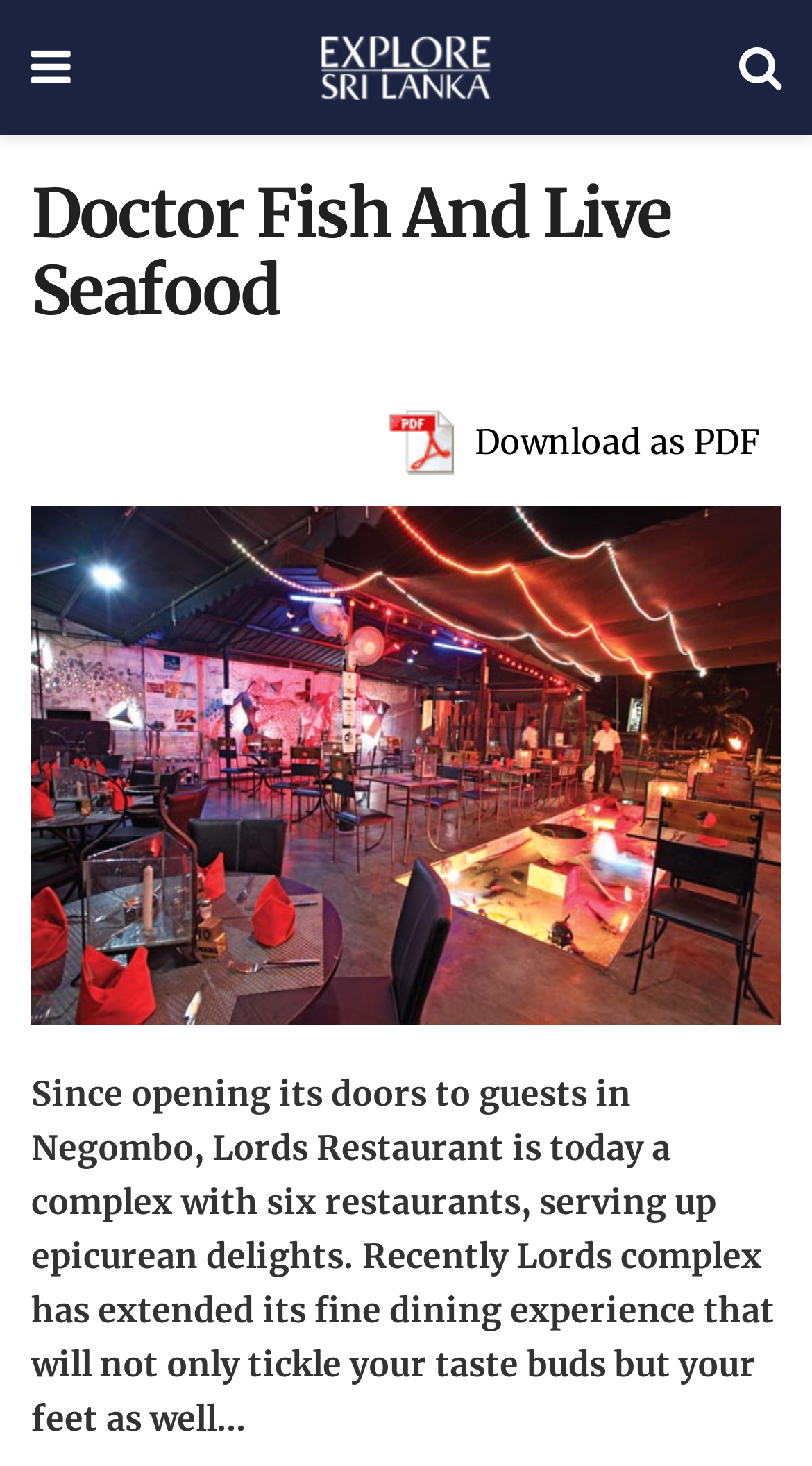Use a single word or phrase to answer the question:
What is the location of Lords Restaurant?

Negombo